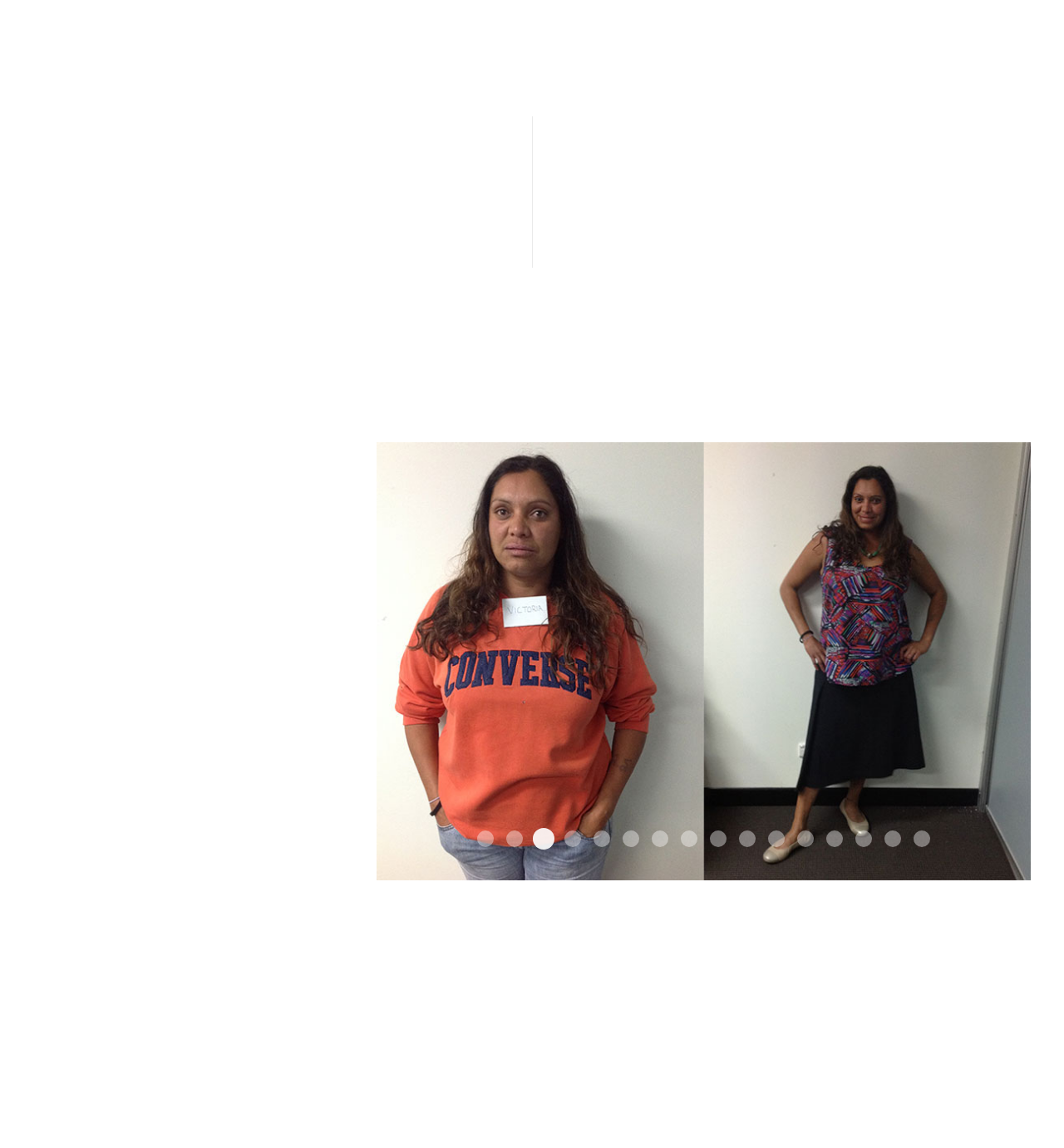Using the element description Before After 03, predict the bounding box coordinates for the UI element. Provide the coordinates in (top-left x, top-left y, bottom-right x, bottom-right y) format with values ranging from 0 to 1.

[0.501, 0.721, 0.521, 0.74]